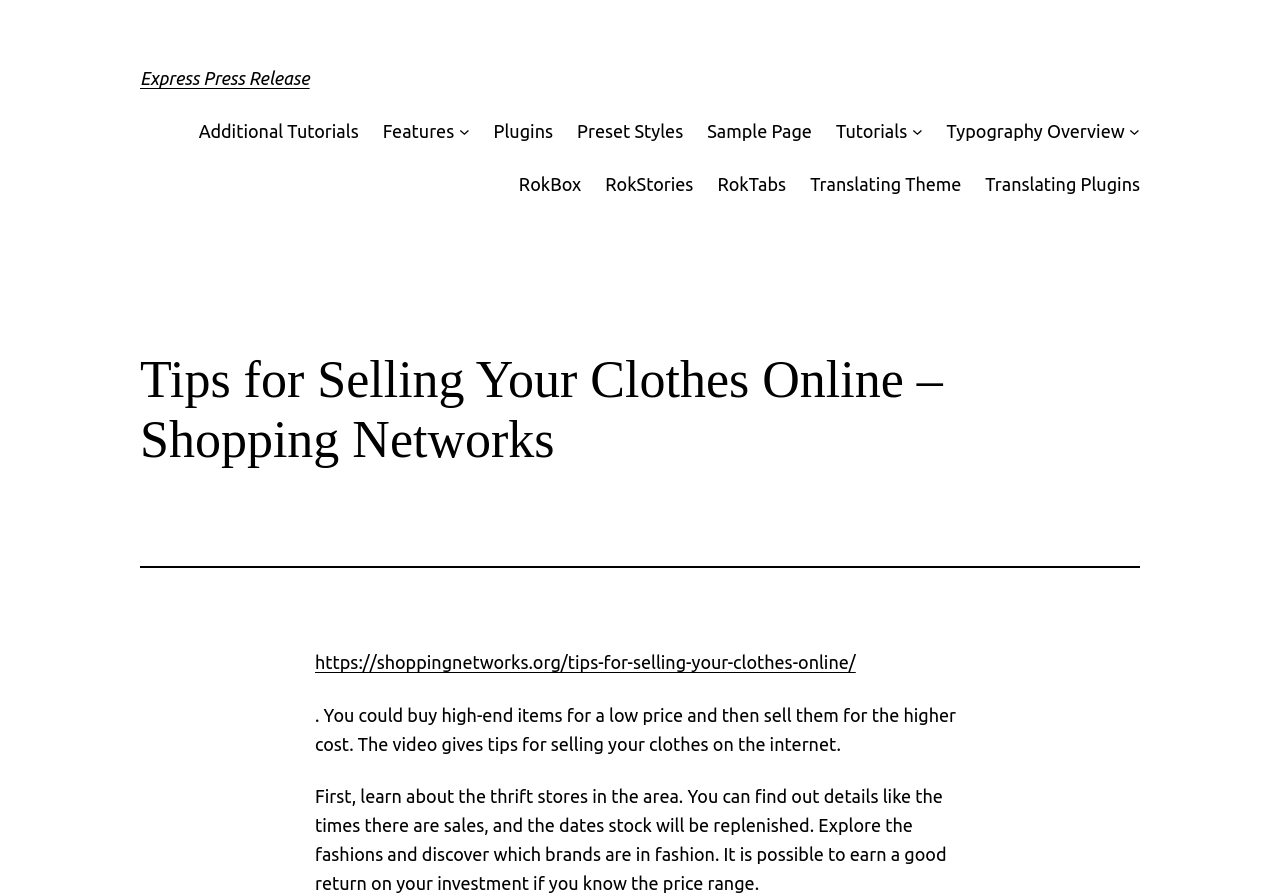Please identify the coordinates of the bounding box for the clickable region that will accomplish this instruction: "Click on the 'Express Press Release' link".

[0.109, 0.076, 0.242, 0.098]